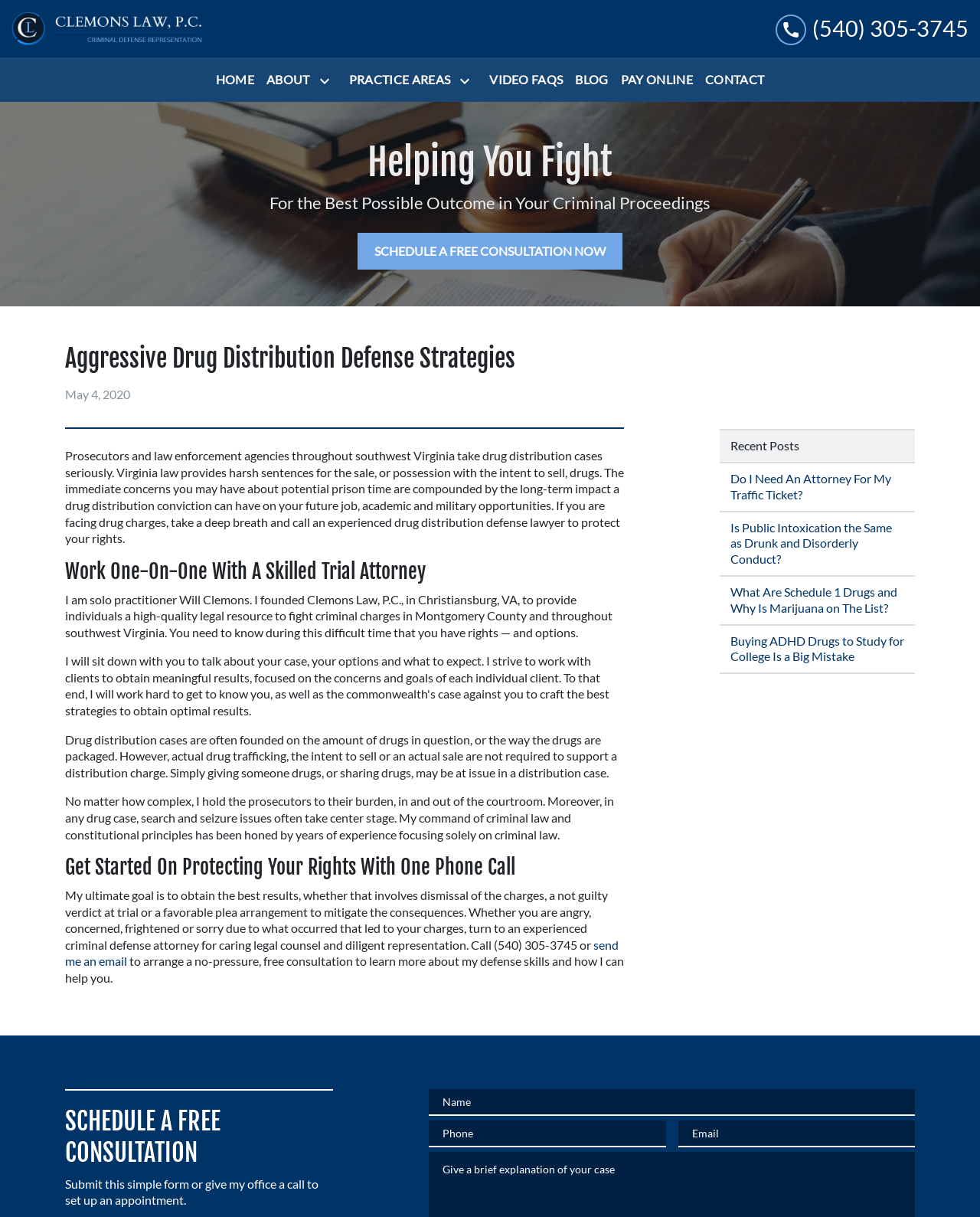Please locate the bounding box coordinates of the element's region that needs to be clicked to follow the instruction: "Click the 'send me an email' link". The bounding box coordinates should be provided as four float numbers between 0 and 1, i.e., [left, top, right, bottom].

[0.066, 0.77, 0.634, 0.796]